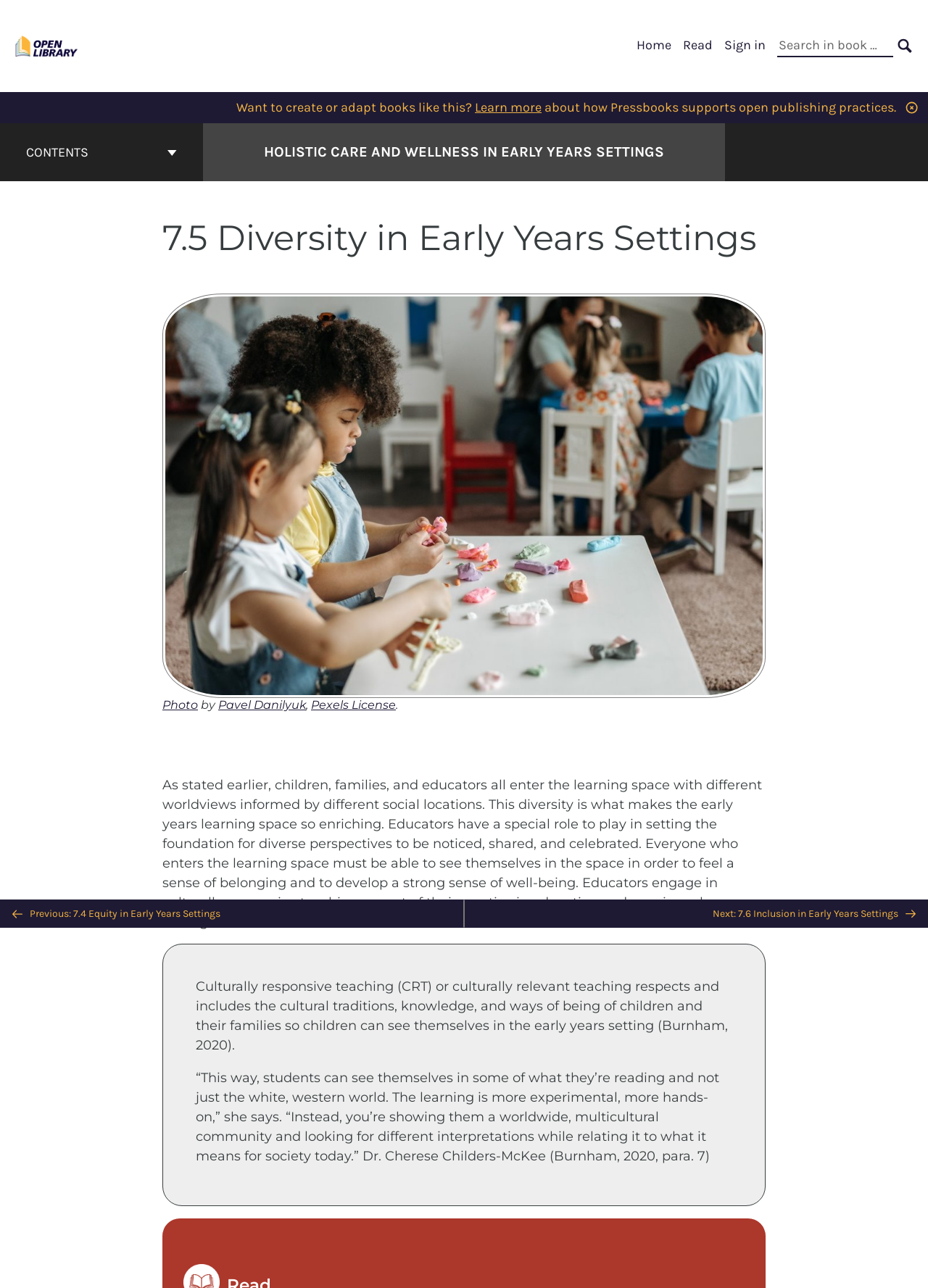Create an elaborate caption that covers all aspects of the webpage.

This webpage is about "Diversity in Early Years Settings – Holistic Care and Wellness in Early Years Settings". At the top left corner, there is a logo for Open Library Publishing Platform, accompanied by a link to the platform. To the right of the logo, there is a primary navigation menu with links to "Home", "Read", and "Sign in", as well as a search bar with a search button.

Below the navigation menu, there is a promotional section that encourages users to create or adapt books like this, with a link to learn more about how Pressbooks supports open publishing practices.

On the left side of the page, there is a book contents navigation menu with a button to expand or collapse the menu. The menu includes a link to the cover page of the book, "Holistic Care and Wellness in Early Years Settings".

The main content of the page is divided into sections. The first section has a heading "7.5 Diversity in Early Years Settings" and includes an image of two girls sculpting with plasticine, with a caption describing the image and its source. Below the image, there is a block of text that discusses the importance of diversity in early years learning spaces and the role of educators in setting the foundation for diverse perspectives to be noticed, shared, and celebrated.

The next section includes two blocks of text that discuss culturally responsive teaching and its importance in early years settings. The text includes quotes from Dr. Cherese Childers-McKee and references to Burnham (2020).

At the bottom of the page, there is a navigation menu with links to the previous and next sections of the book, as well as a "Back to Top" button.